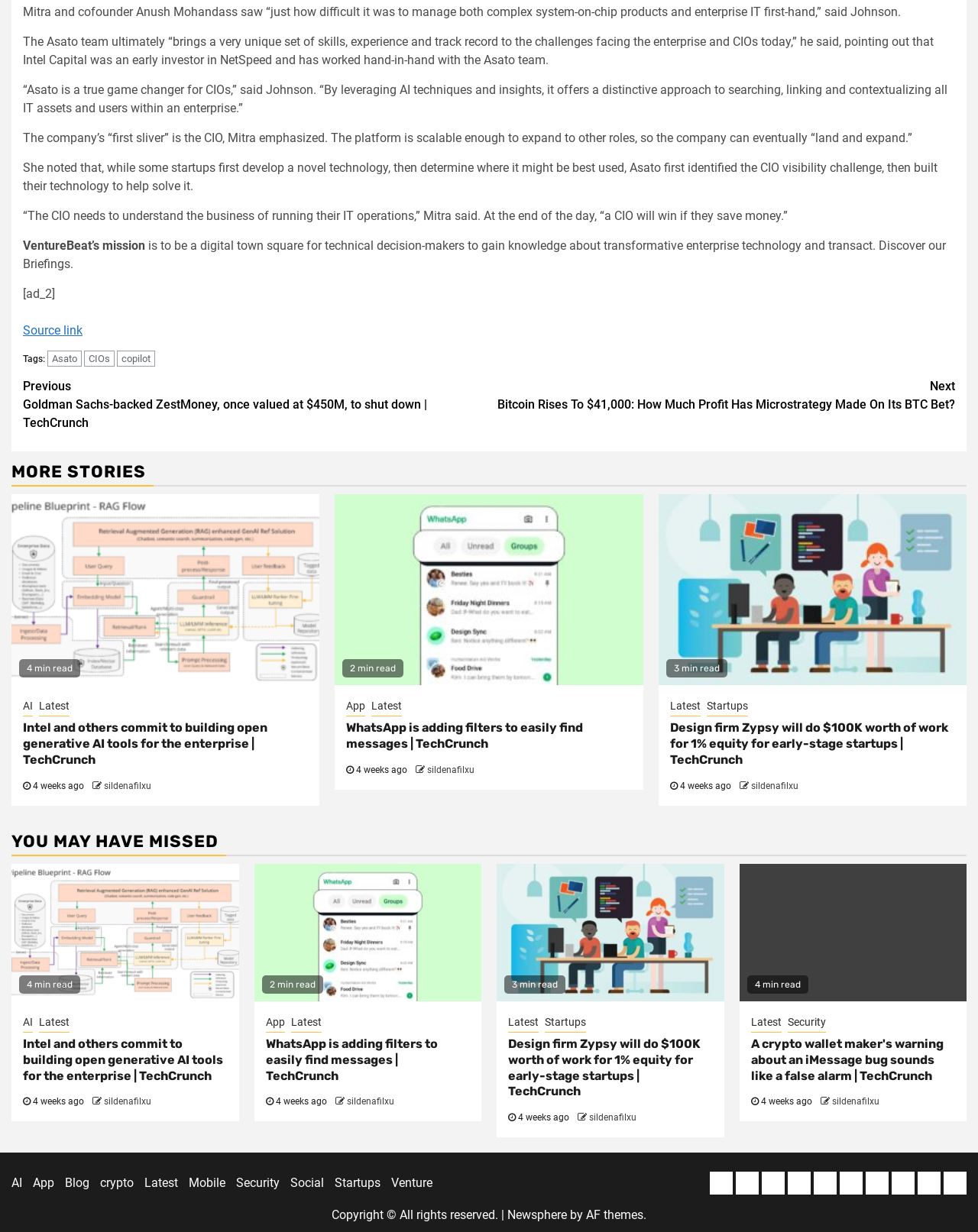Determine the bounding box coordinates of the section to be clicked to follow the instruction: "View the article about 'Design firm Zypsy will do $100K worth of work for 1% equity for early-stage startups'". The coordinates should be given as four float numbers between 0 and 1, formatted as [left, top, right, bottom].

[0.685, 0.585, 0.976, 0.624]